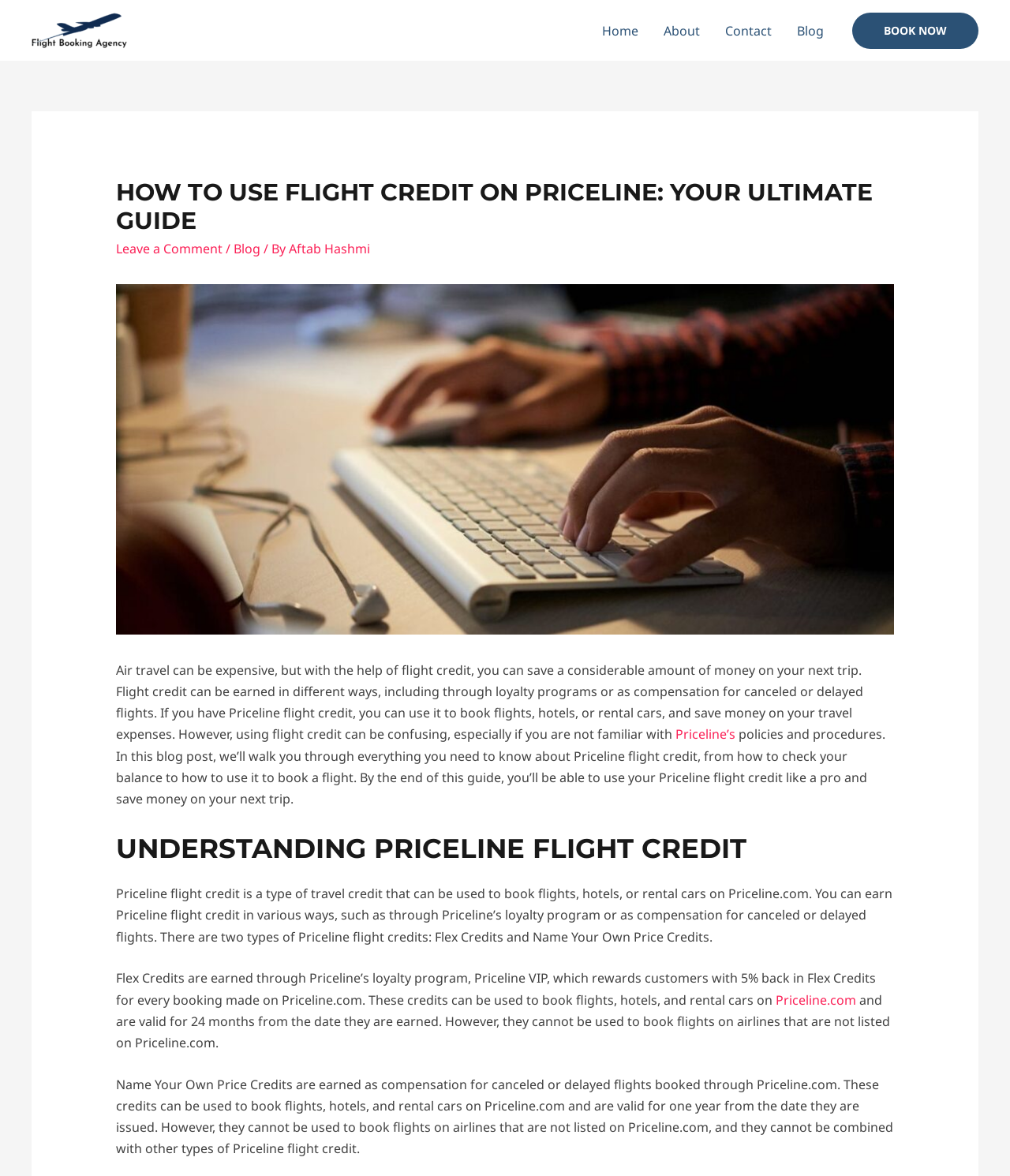Please find and report the bounding box coordinates of the element to click in order to perform the following action: "Learn more about 'Priceline’s' policies and procedures". The coordinates should be expressed as four float numbers between 0 and 1, in the format [left, top, right, bottom].

[0.669, 0.617, 0.731, 0.632]